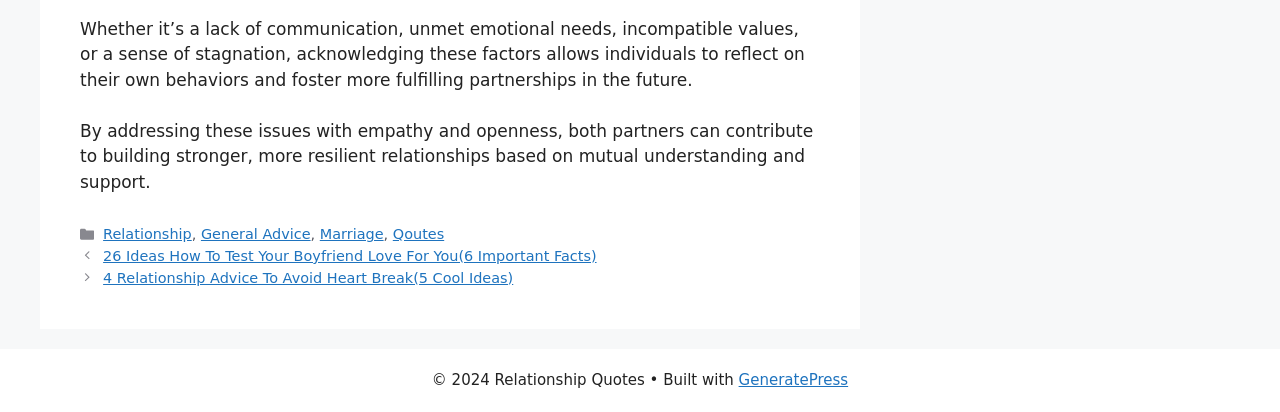Using the format (top-left x, top-left y, bottom-right x, bottom-right y), and given the element description, identify the bounding box coordinates within the screenshot: Marriage

[0.25, 0.549, 0.3, 0.588]